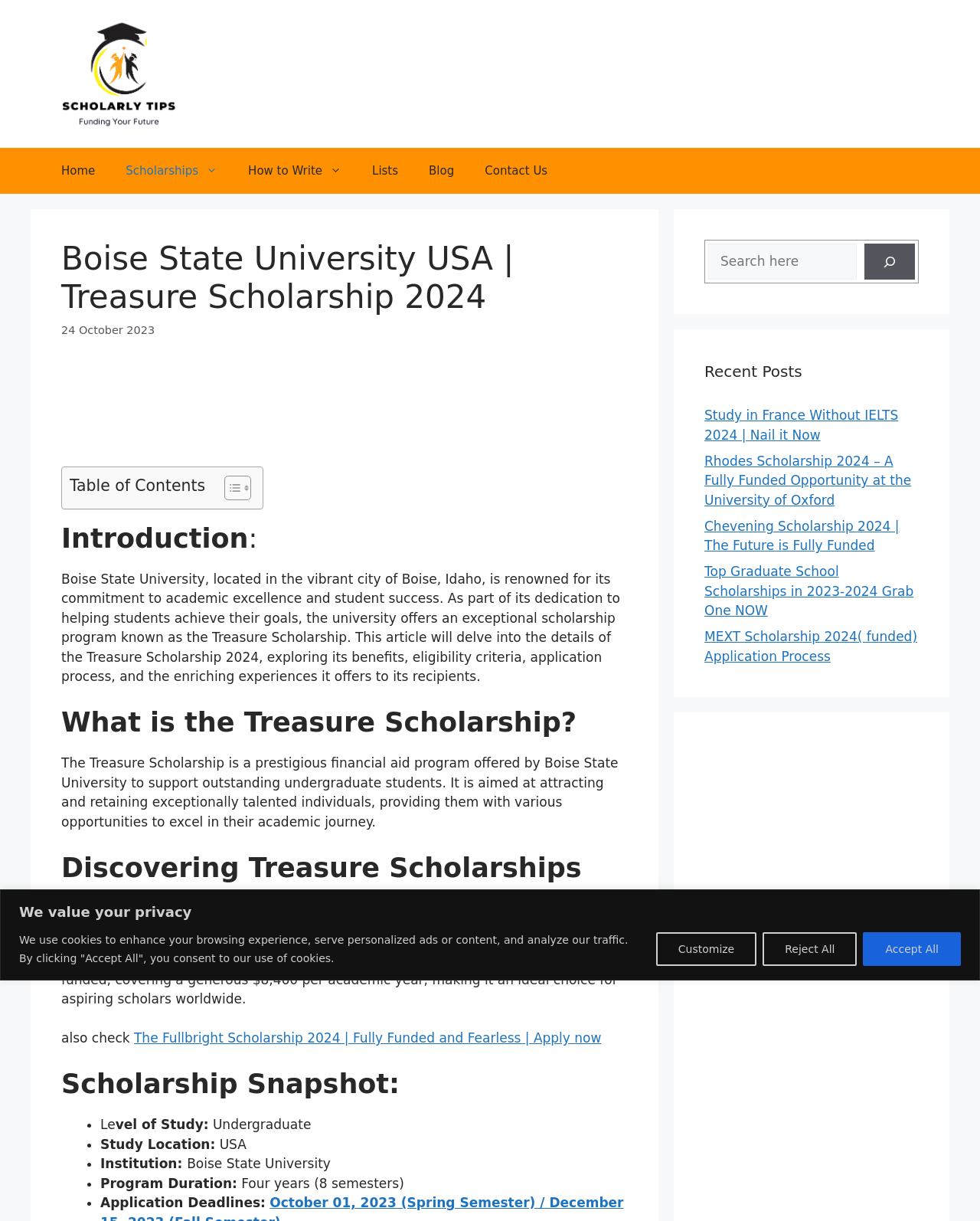Observe the image and answer the following question in detail: What is the location of study?

I found the answer by looking at the ListMarker '•' and the StaticText 'Study Location:' and then reading the StaticText 'USA' which provides the location of study.